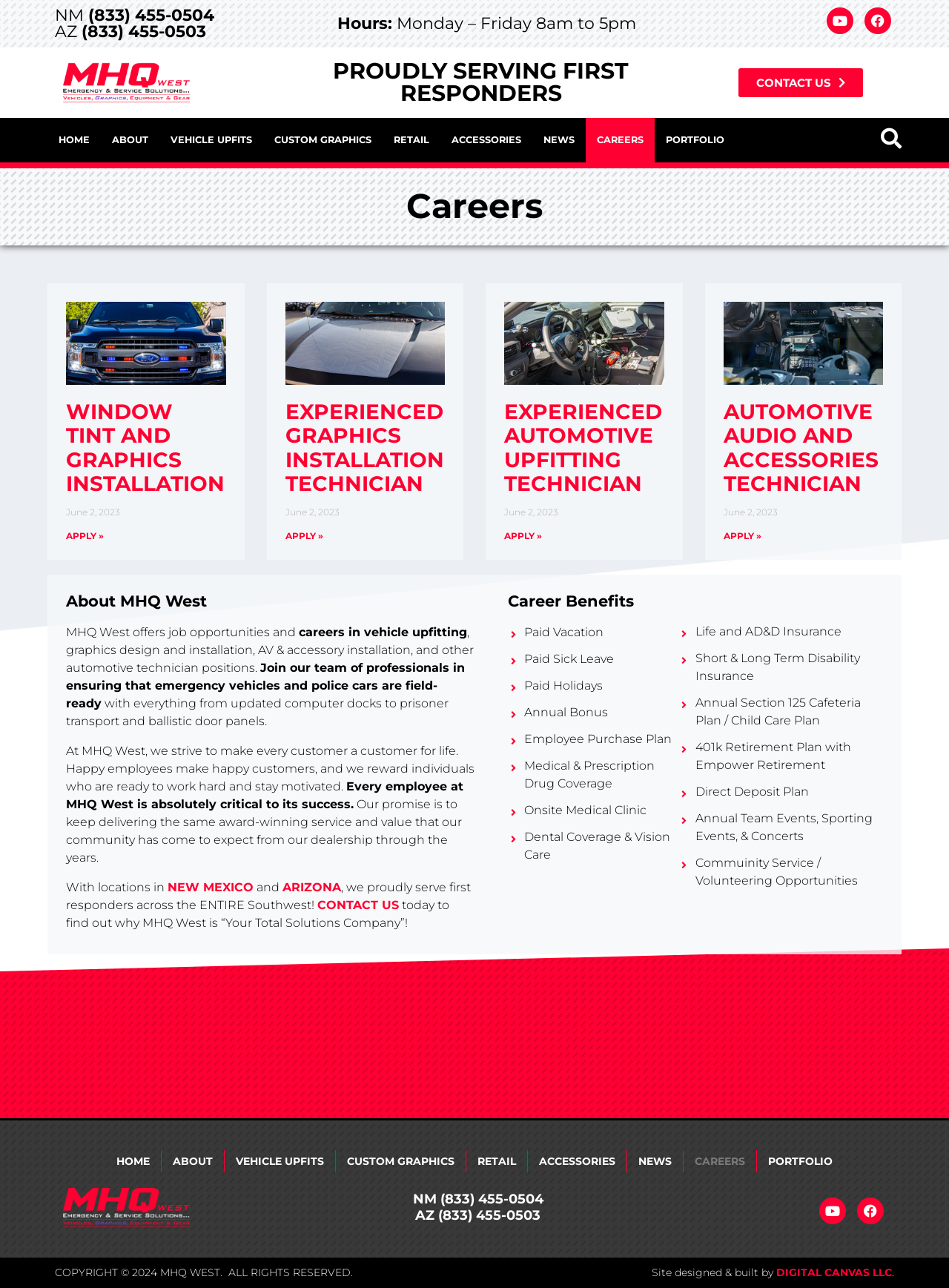Locate the bounding box coordinates of the clickable area to execute the instruction: "Visit the YouTube channel". Provide the coordinates as four float numbers between 0 and 1, represented as [left, top, right, bottom].

[0.871, 0.006, 0.899, 0.026]